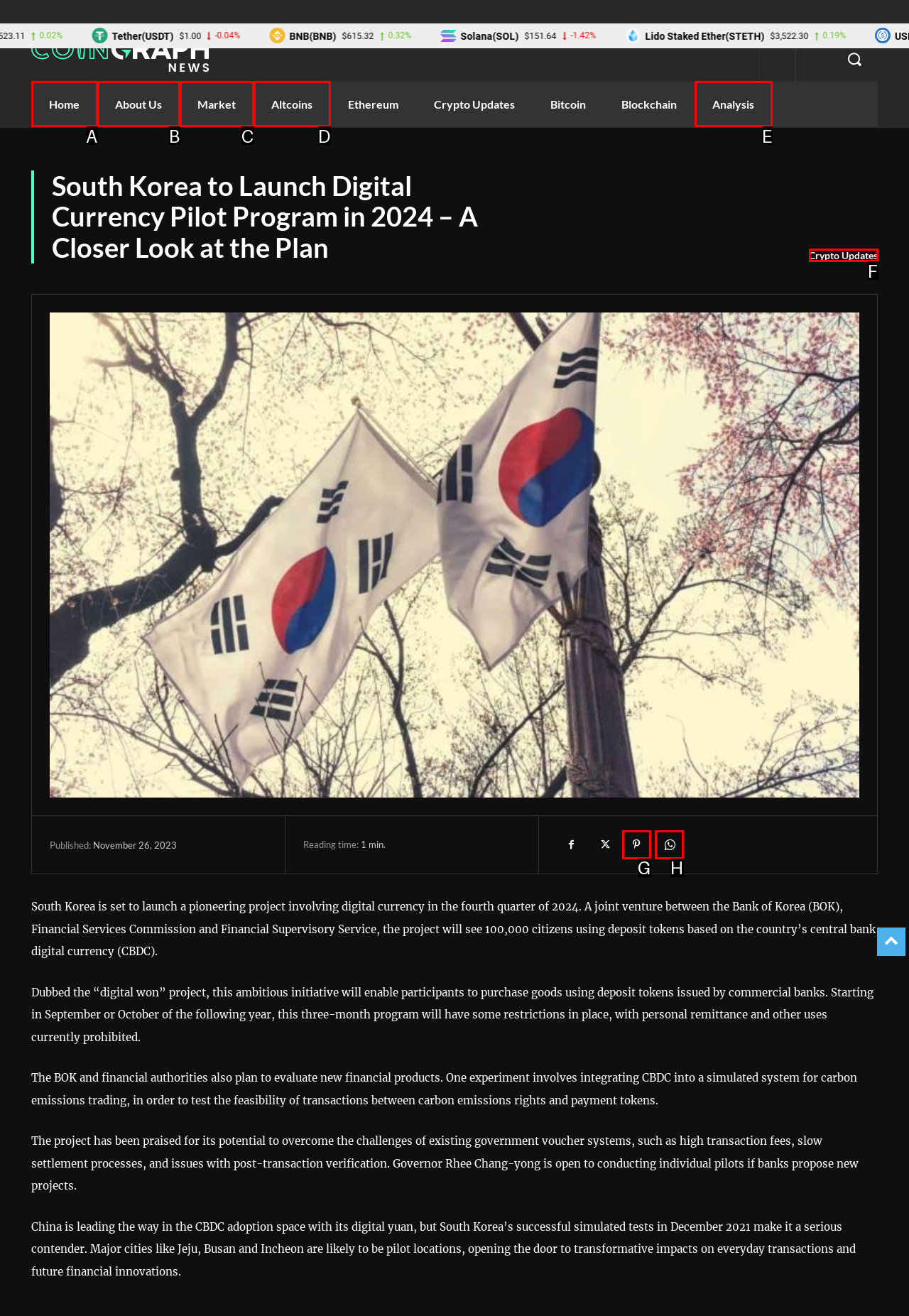Determine which HTML element I should select to execute the task: Read the article about 'Crypto Updates'
Reply with the corresponding option's letter from the given choices directly.

F